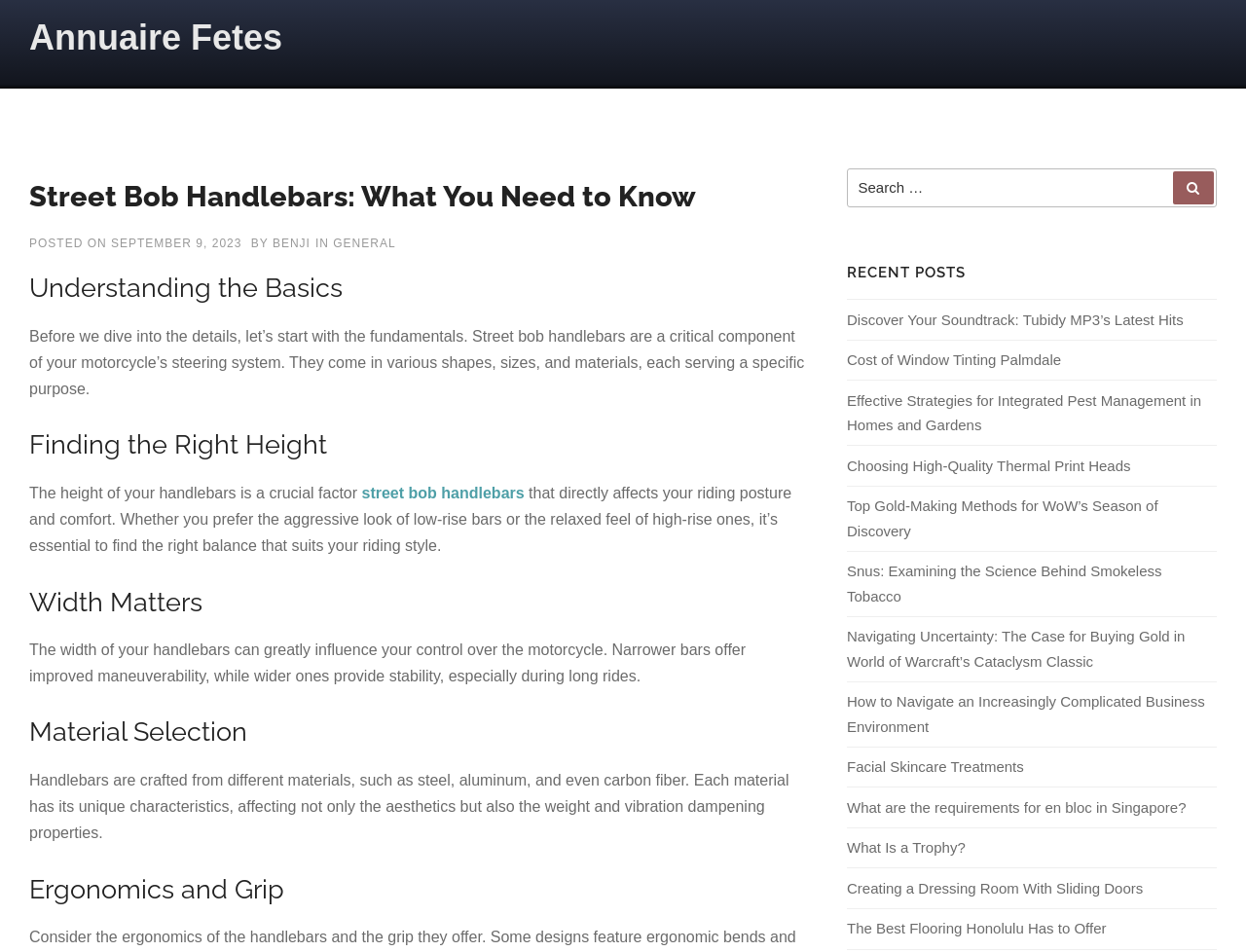What is the focus of the section 'Ergonomics and Grip'?
Please answer the question as detailed as possible.

The section 'Ergonomics and Grip' appears to focus on the ergonomic aspects of Street Bob Handlebars, including the grip and comfort they provide to riders. This is evident from the heading and the surrounding text, which discusses the importance of ergonomics in handlebar design.